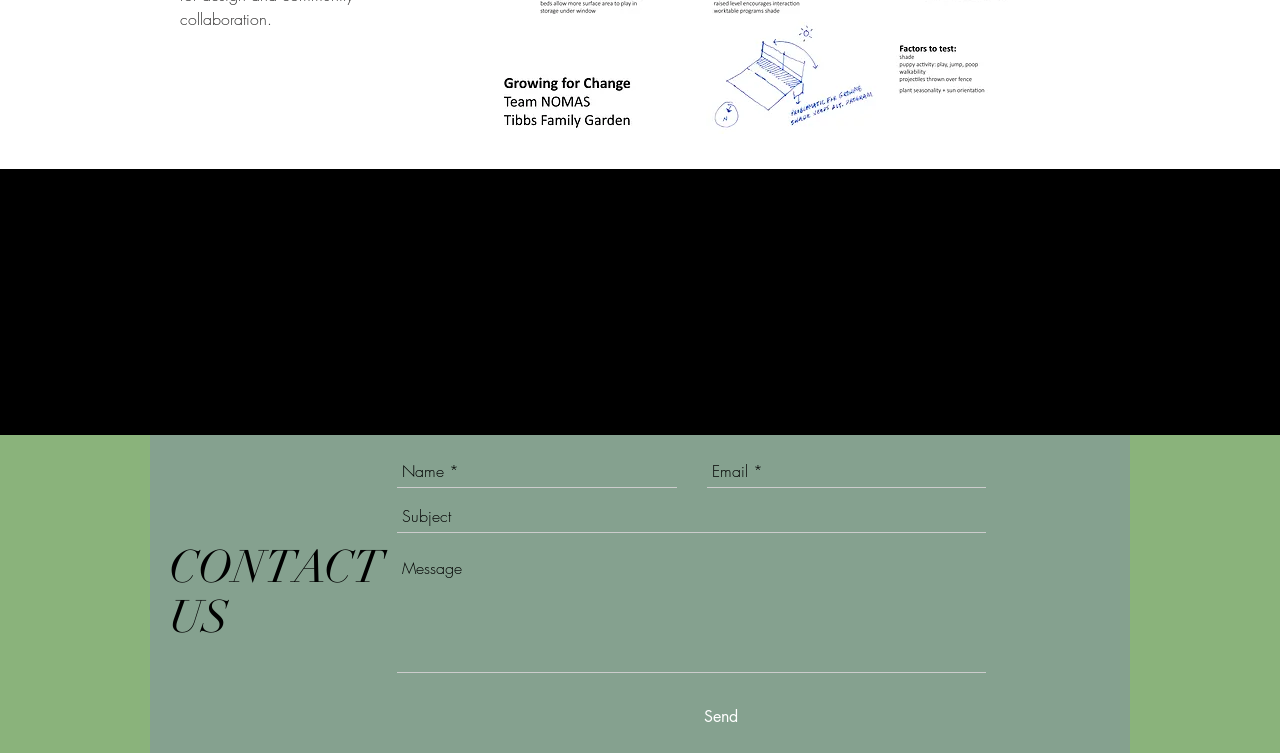Identify the coordinates of the bounding box for the element that must be clicked to accomplish the instruction: "Enter your name".

[0.31, 0.604, 0.529, 0.648]